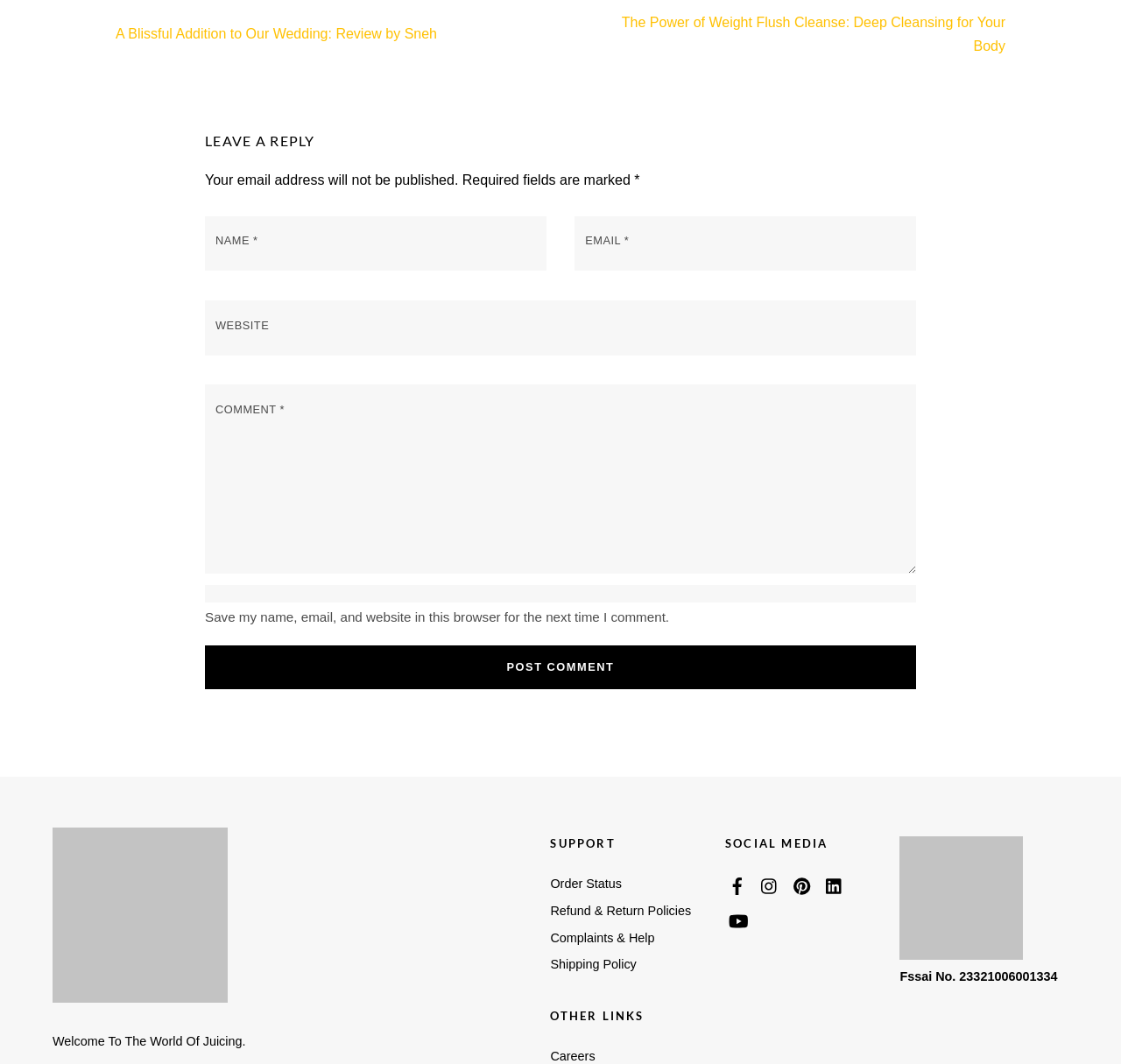Using the given element description, provide the bounding box coordinates (top-left x, top-left y, bottom-right x, bottom-right y) for the corresponding UI element in the screenshot: Order Status

[0.491, 0.824, 0.555, 0.837]